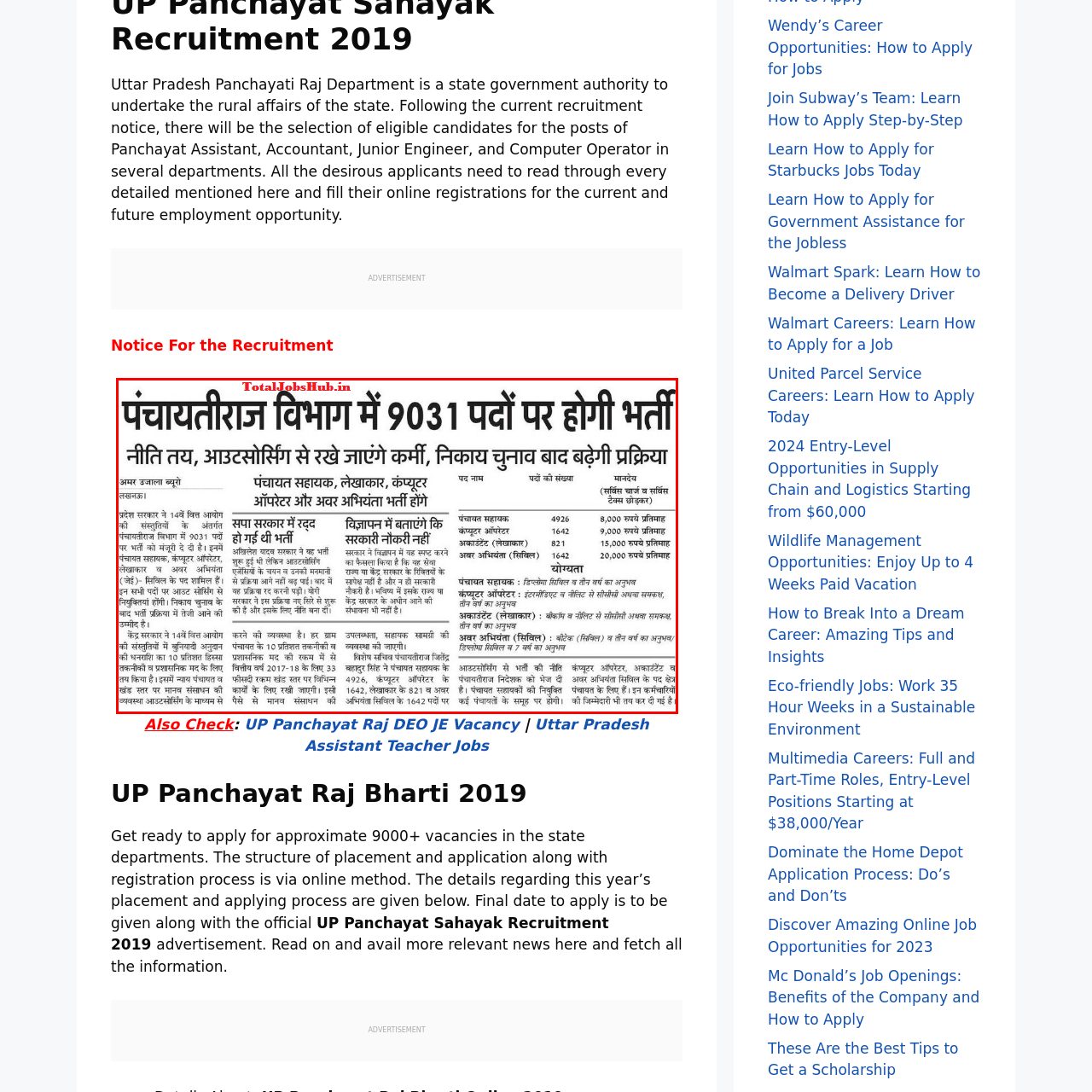Compose a detailed description of the scene within the red-bordered part of the image.

The image displays an official notice regarding upcoming job vacancies in the Uttar Pradesh Panchayati Raj Department. It announces the recruitment of 9,031 positions across various roles, including Panchayat Assistant, Accountant, Junior Engineer, and Computer Operator. The notice highlights the recruitment process, which will be conducted through online applications, encouraging interested candidates to apply. It also specifies the number of vacancies for each position, emphasizing the importance of reading the detailed guidelines provided. The context reflects a significant opportunity for employment within state government, catering to applicants eager to contribute to rural affairs.